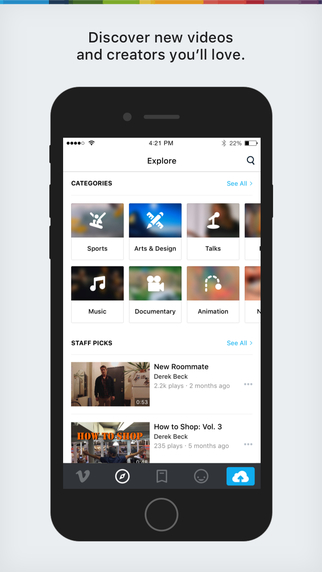How many video categories are displayed on the screen?
Could you answer the question in a detailed manner, providing as much information as possible?

The categorized sections below the title 'Explore' display icons for various video categories, including Sports, Arts & Design, Talks, Music, Documentary, and Animation, totaling 6 categories.